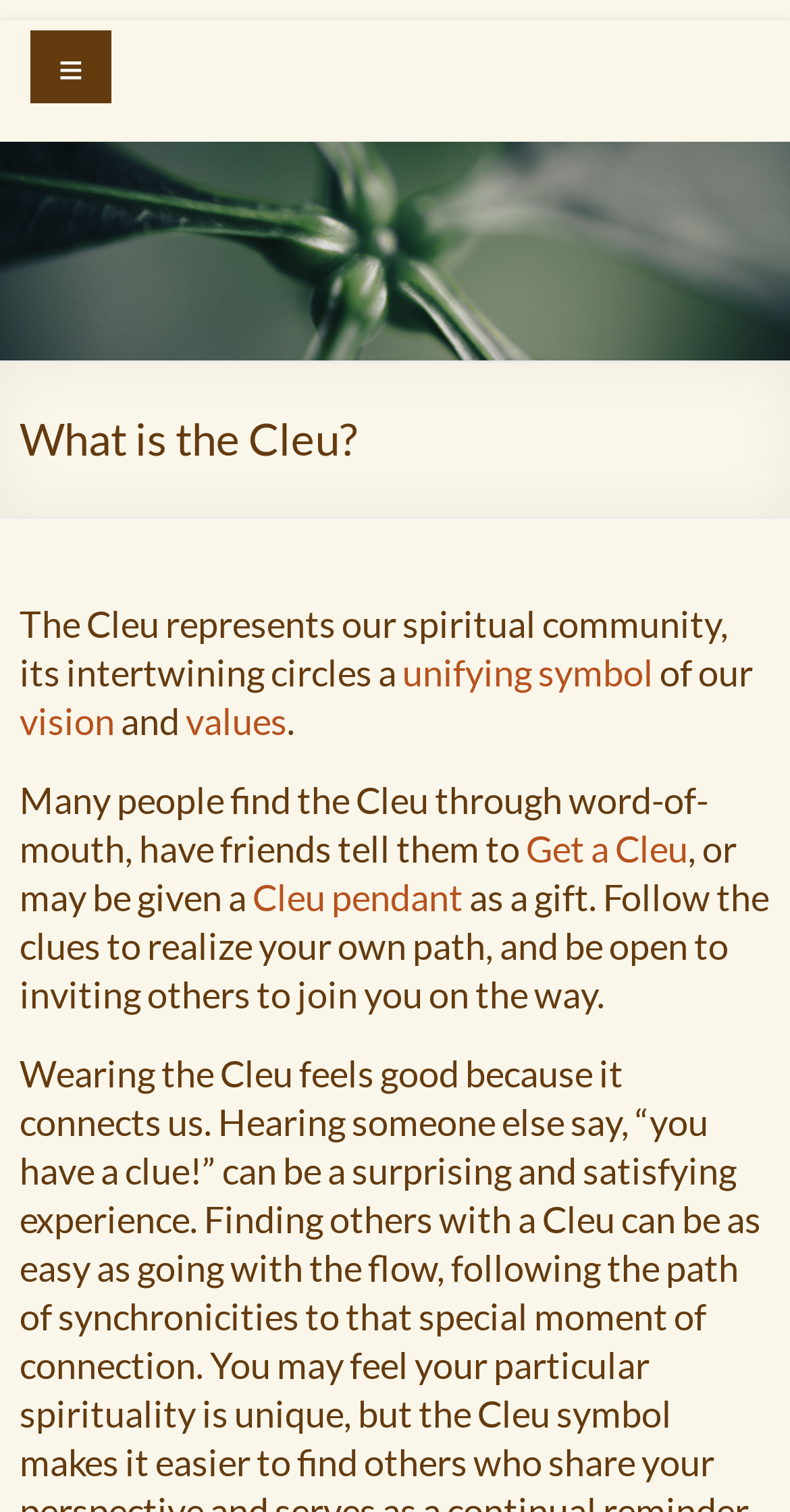How do people usually find the Cleu?
Using the information presented in the image, please offer a detailed response to the question.

Many people find the Cleu through word-of-mouth, as mentioned in the text 'Many people find the Cleu through word-of-mouth, have friends tell them to Get a Cleu'.